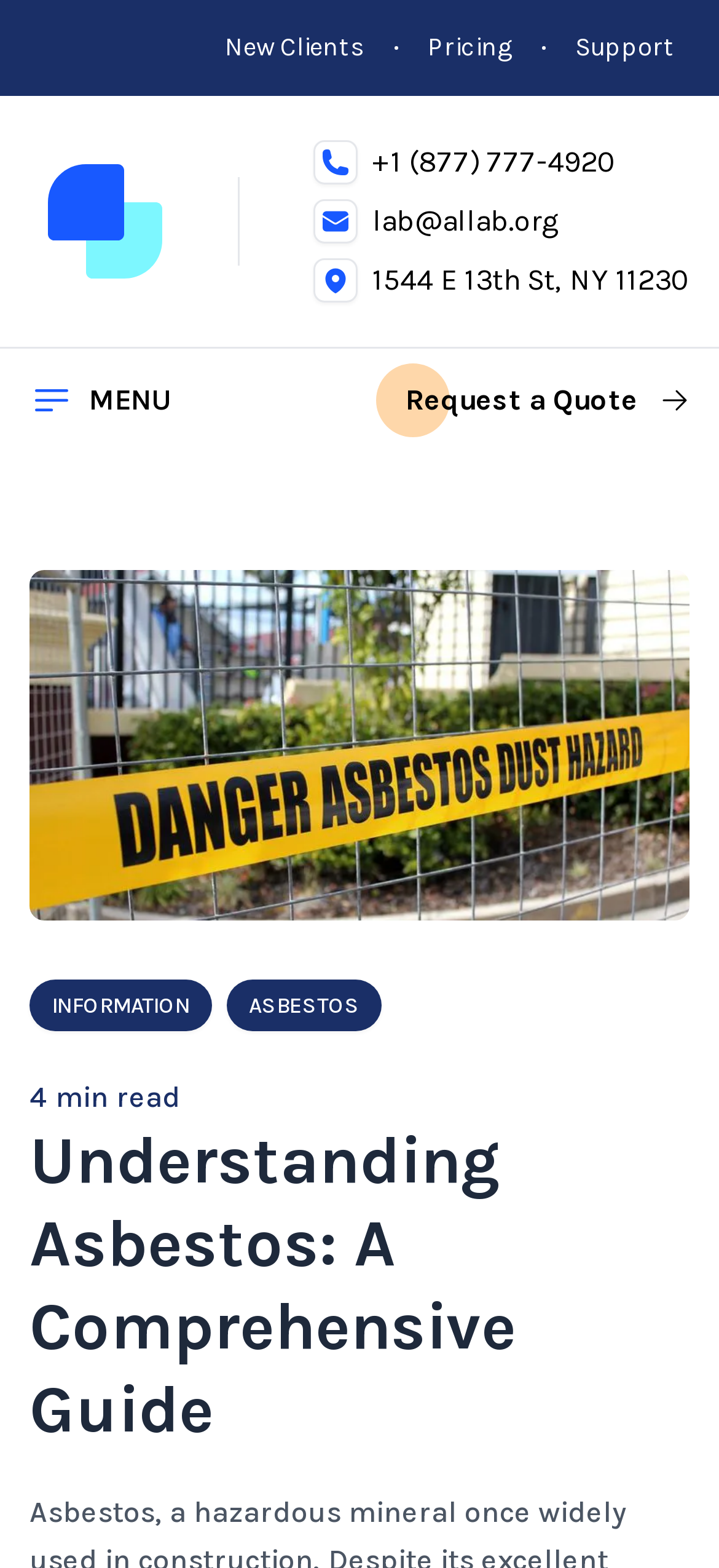How long does it take to read the article? Based on the screenshot, please respond with a single word or phrase.

4 min